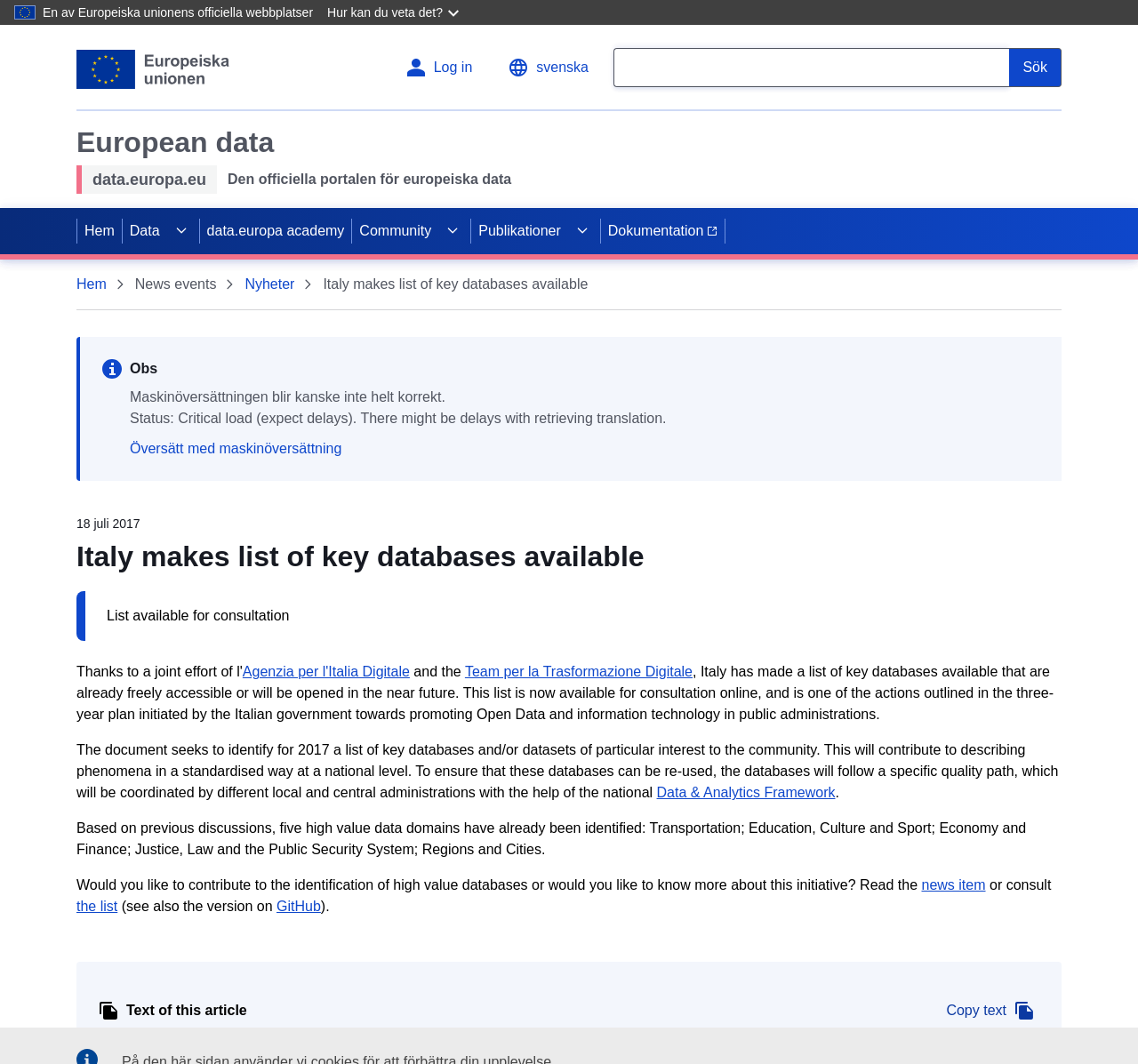Locate the bounding box coordinates of the element that needs to be clicked to carry out the instruction: "Search for European data". The coordinates should be given as four float numbers ranging from 0 to 1, i.e., [left, top, right, bottom].

[0.539, 0.045, 0.933, 0.082]